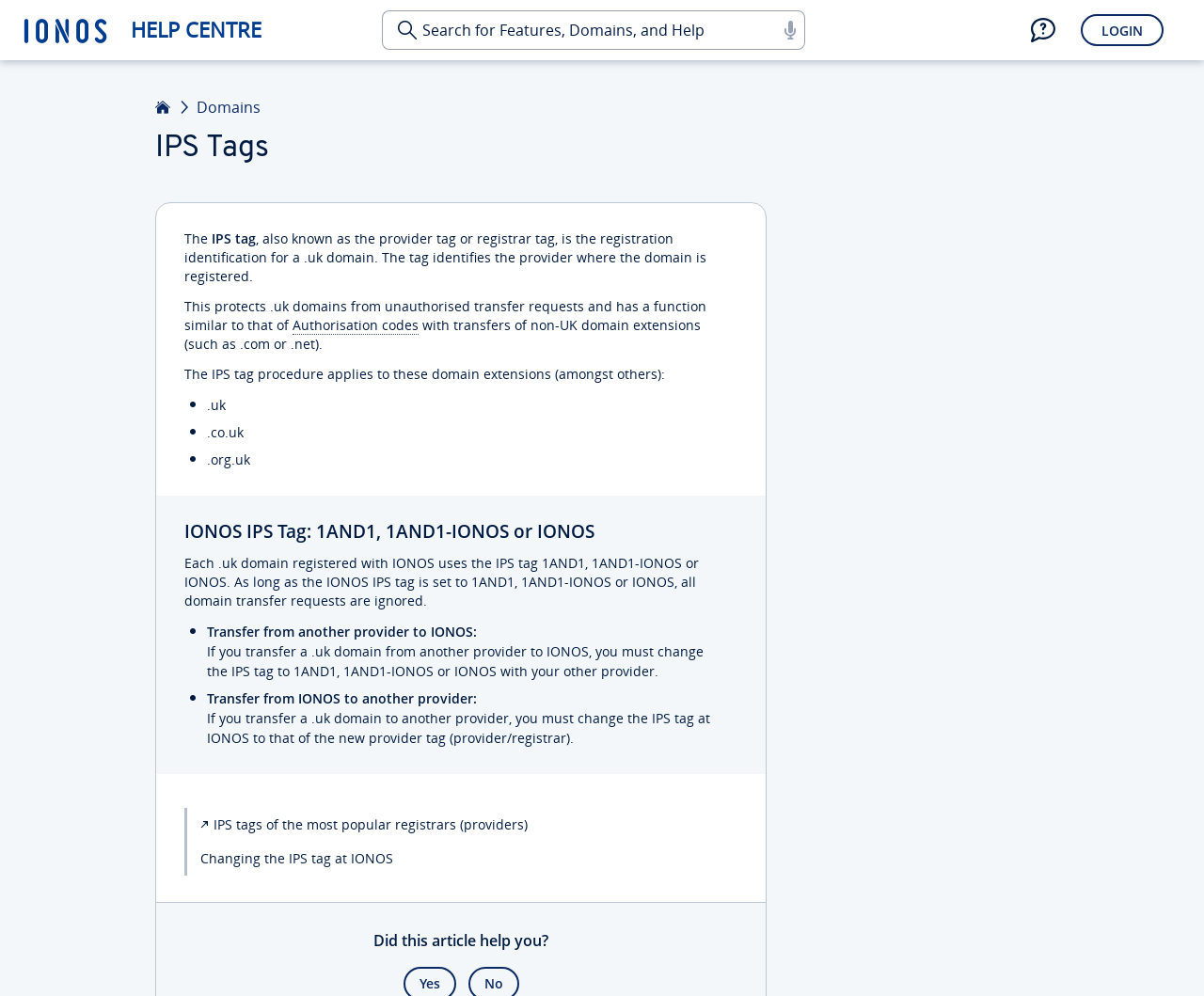Based on the image, provide a detailed and complete answer to the question: 
What is the function of the IPS tag in domain transfers?

The IPS tag identifies the provider where the domain is registered, and it plays a crucial role in domain transfers, as it needs to be changed to the new provider's tag when transferring a domain to another provider.